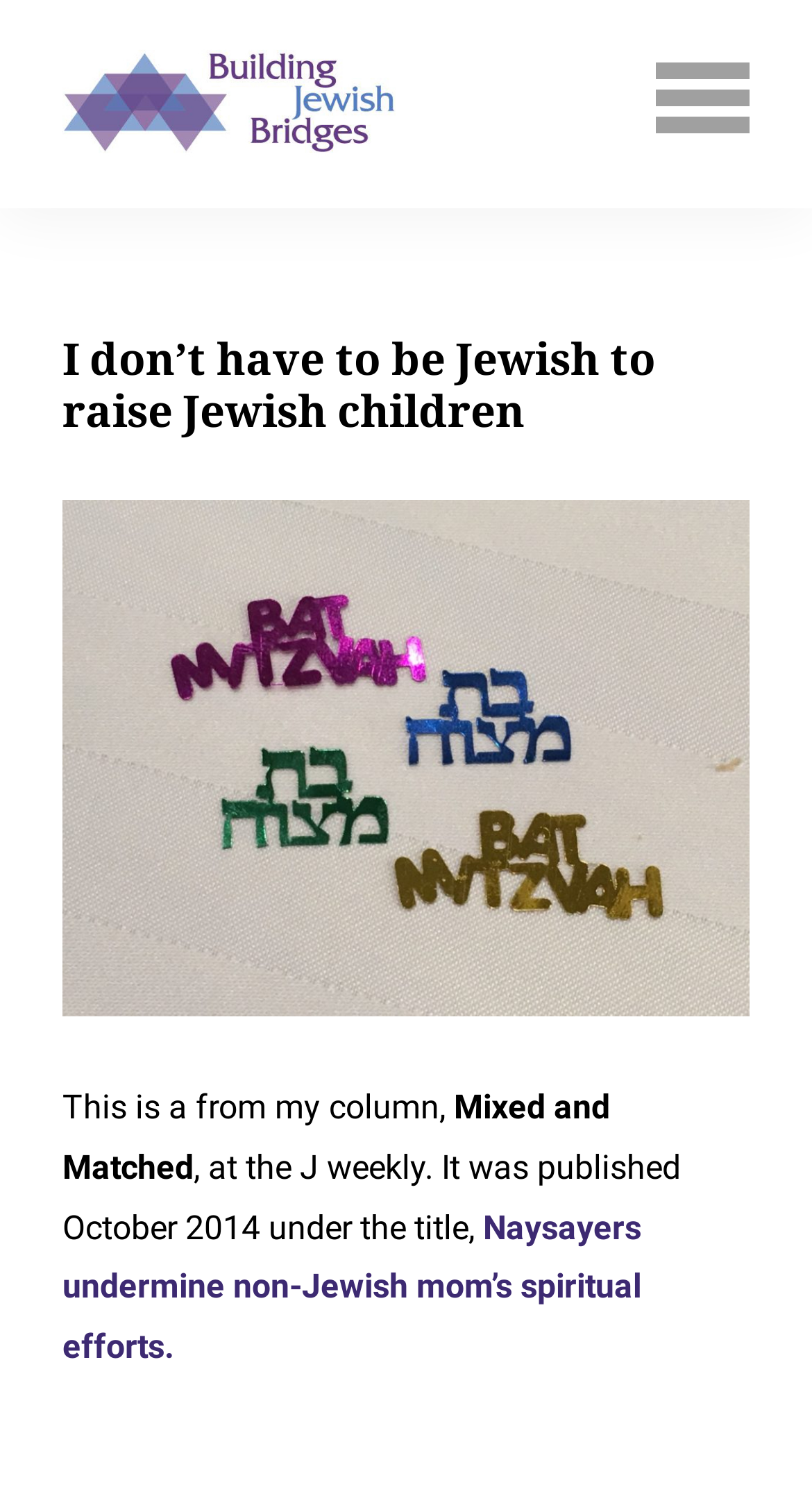Locate the bounding box of the UI element based on this description: "alt="Building Jewish Bridges"". Provide four float numbers between 0 and 1 as [left, top, right, bottom].

[0.077, 0.03, 0.487, 0.109]